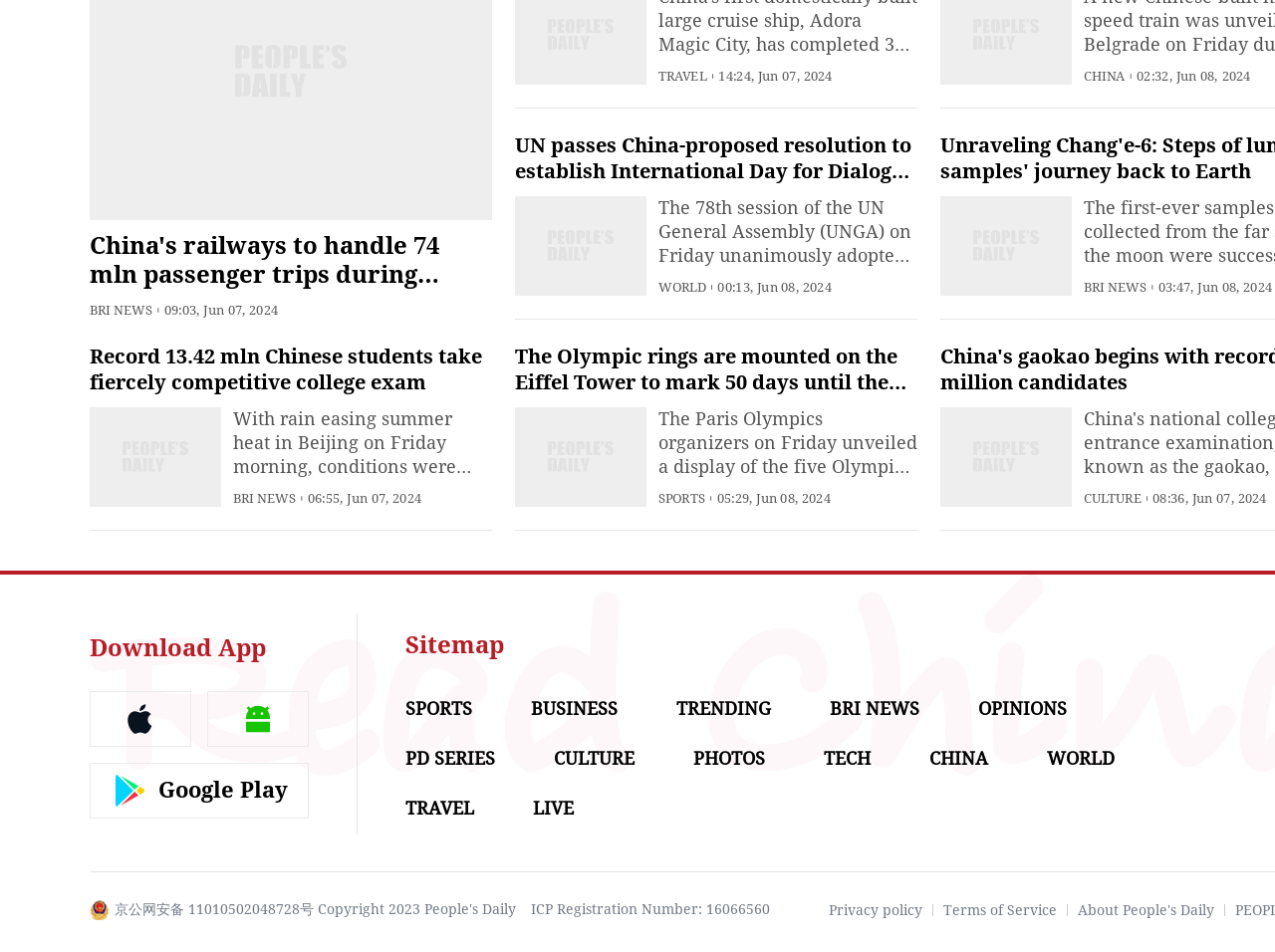What is the name of the news organization?
Give a one-word or short-phrase answer derived from the screenshot.

People's Daily